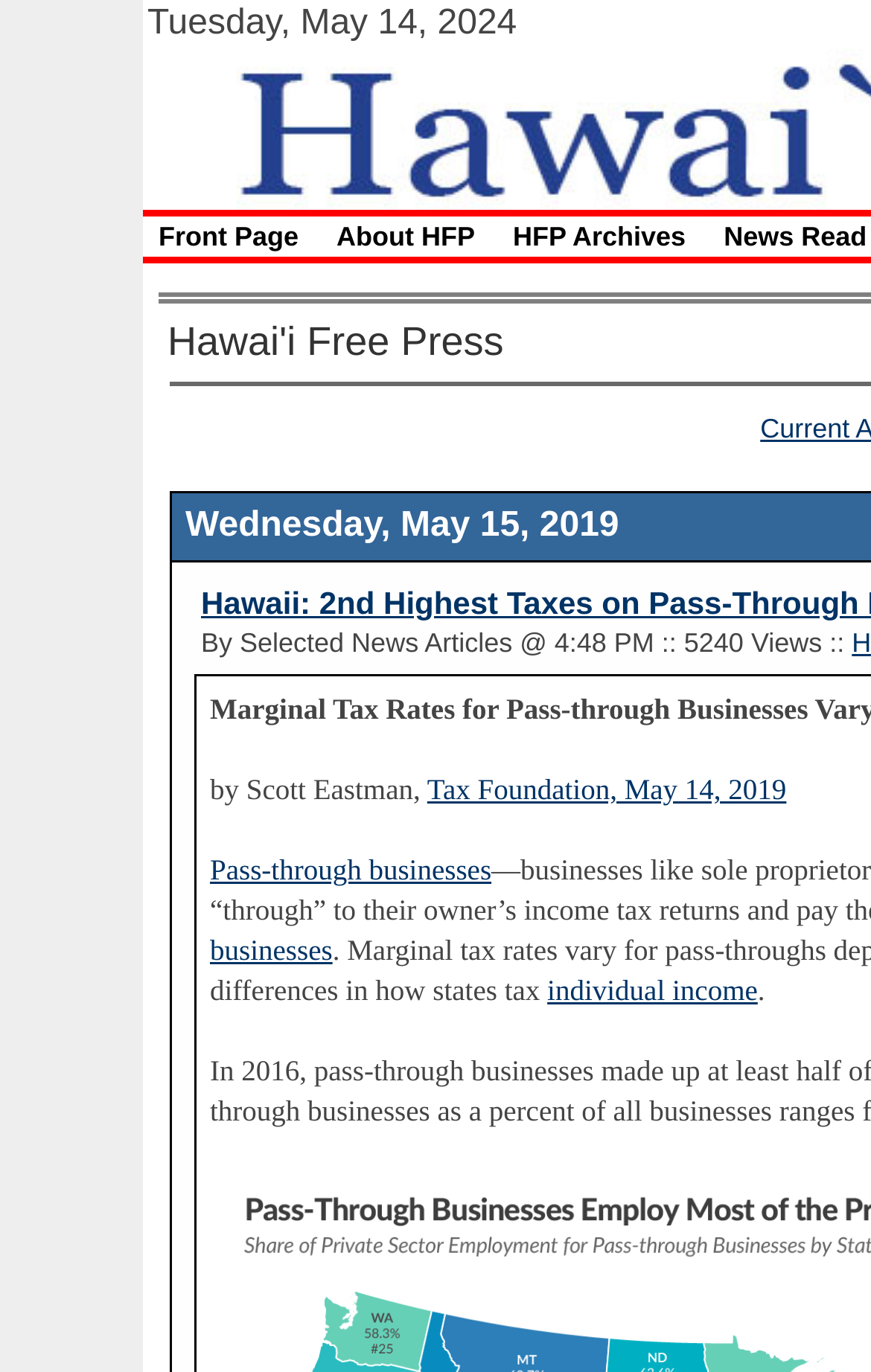Identify the bounding box of the HTML element described as: "Entries feed".

None